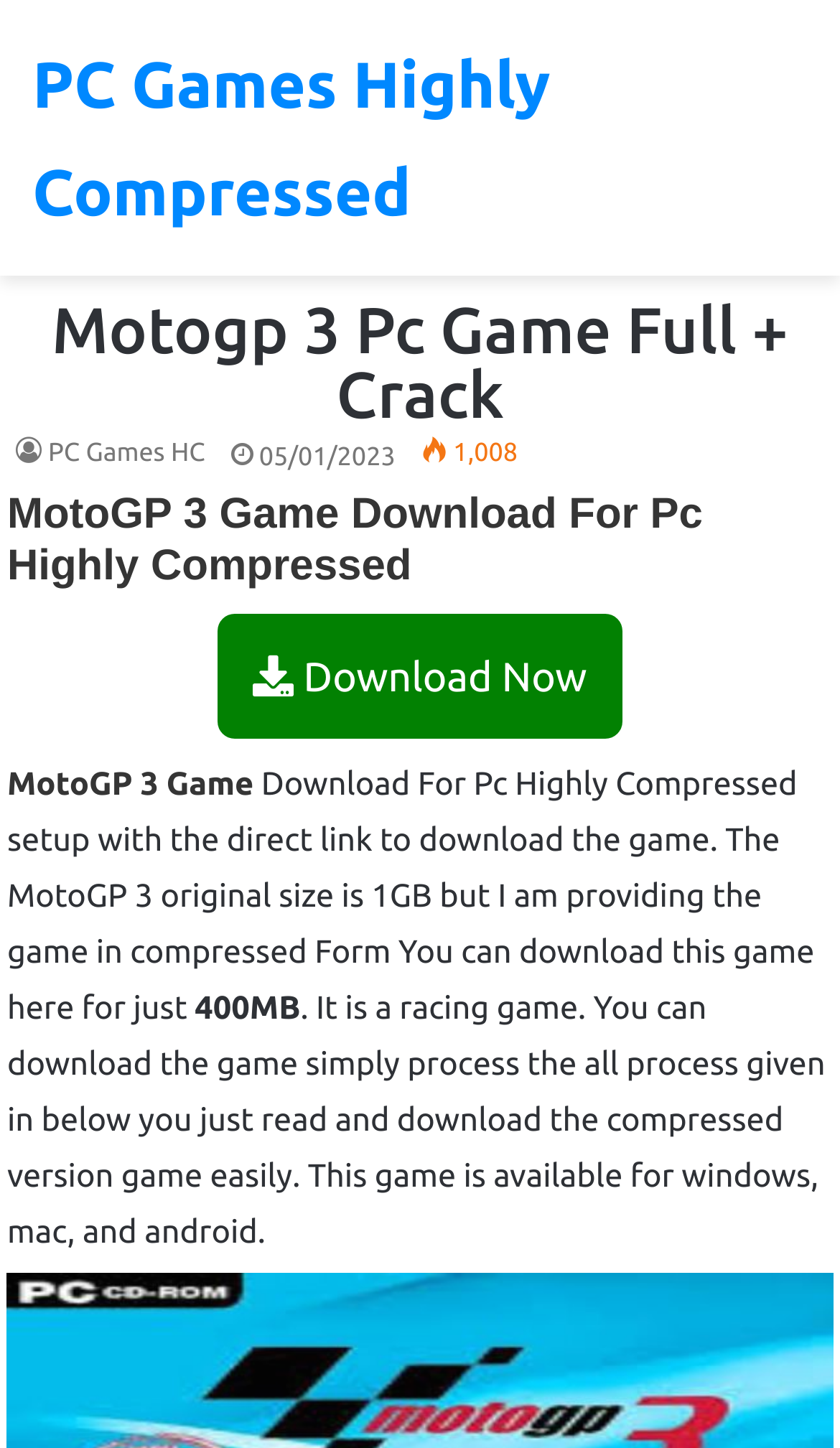What is the headline of the webpage?

Motogp 3 Pc Game Full + Crack